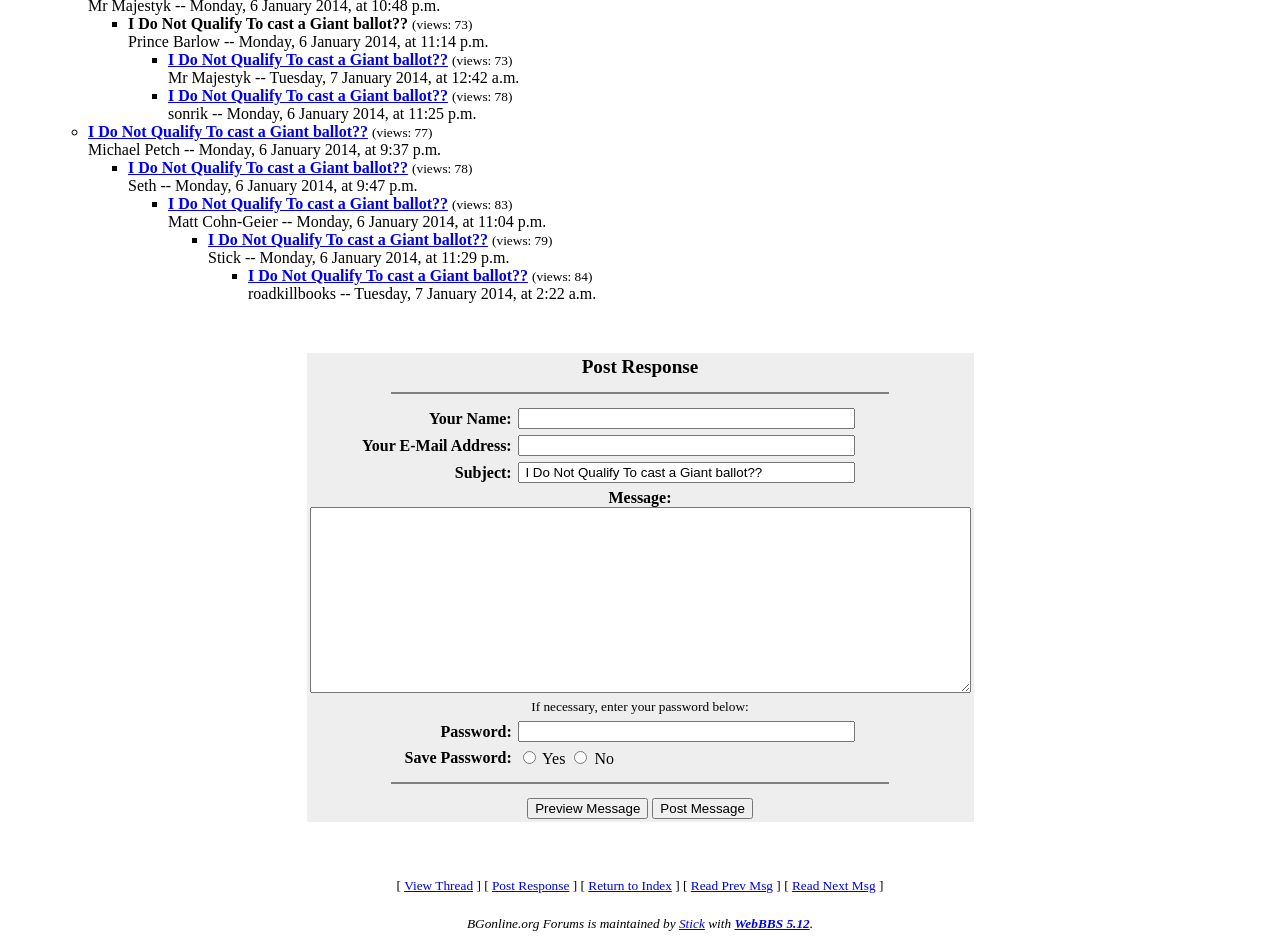Predict the bounding box of the UI element based on the description: "Read Next Msg". The coordinates should be four float numbers between 0 and 1, formatted as [left, top, right, bottom].

[0.619, 0.926, 0.684, 0.942]